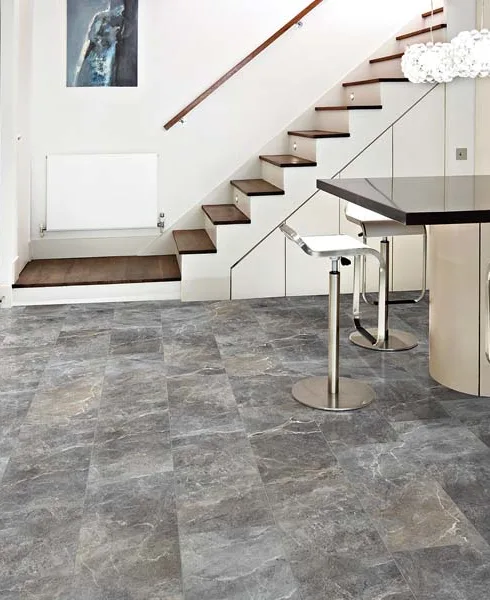Provide an in-depth description of the image.

This image showcases a stylish interior featuring luxury vinyl flooring, ideal for modern living spaces. The flooring exhibits a sleek, gray marble pattern that adds elegance to the area. To the left, a set of stairs leads to an upper level, highlighted by a minimalist railing and accompanied by a small painting on the wall. To the right, a contemporary dining setup is visible, including a round table paired with a shiny metal chair, seamlessly blending functionality with aesthetic appeal. This design embodies a tasteful balance of comfort and sophistication, perfect for those looking to enhance their home with quality flooring solutions.